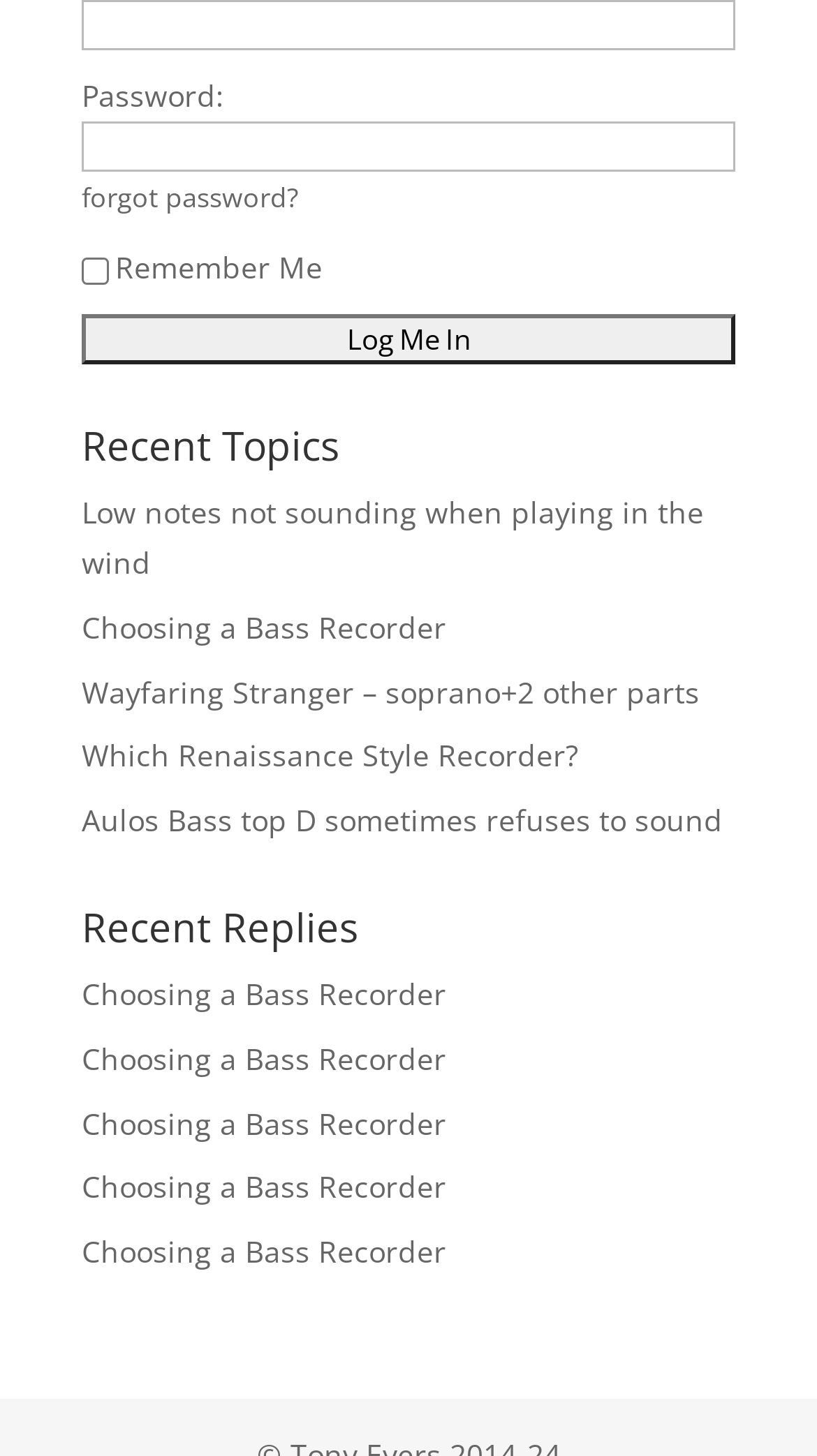Please identify the bounding box coordinates of the clickable element to fulfill the following instruction: "Enter password". The coordinates should be four float numbers between 0 and 1, i.e., [left, top, right, bottom].

[0.1, 0.083, 0.9, 0.117]